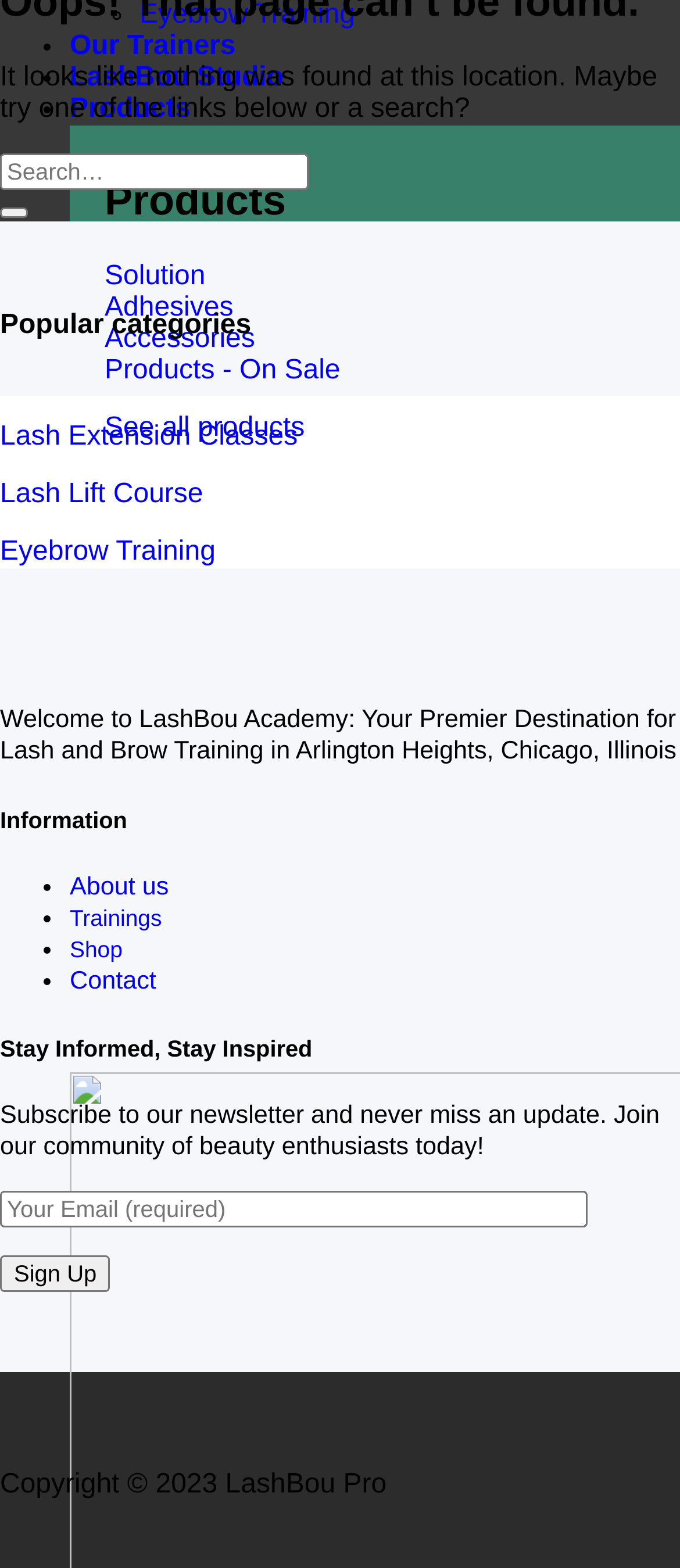Identify the bounding box coordinates for the UI element mentioned here: "University's Appeals procedure". Provide the coordinates as four float values between 0 and 1, i.e., [left, top, right, bottom].

None